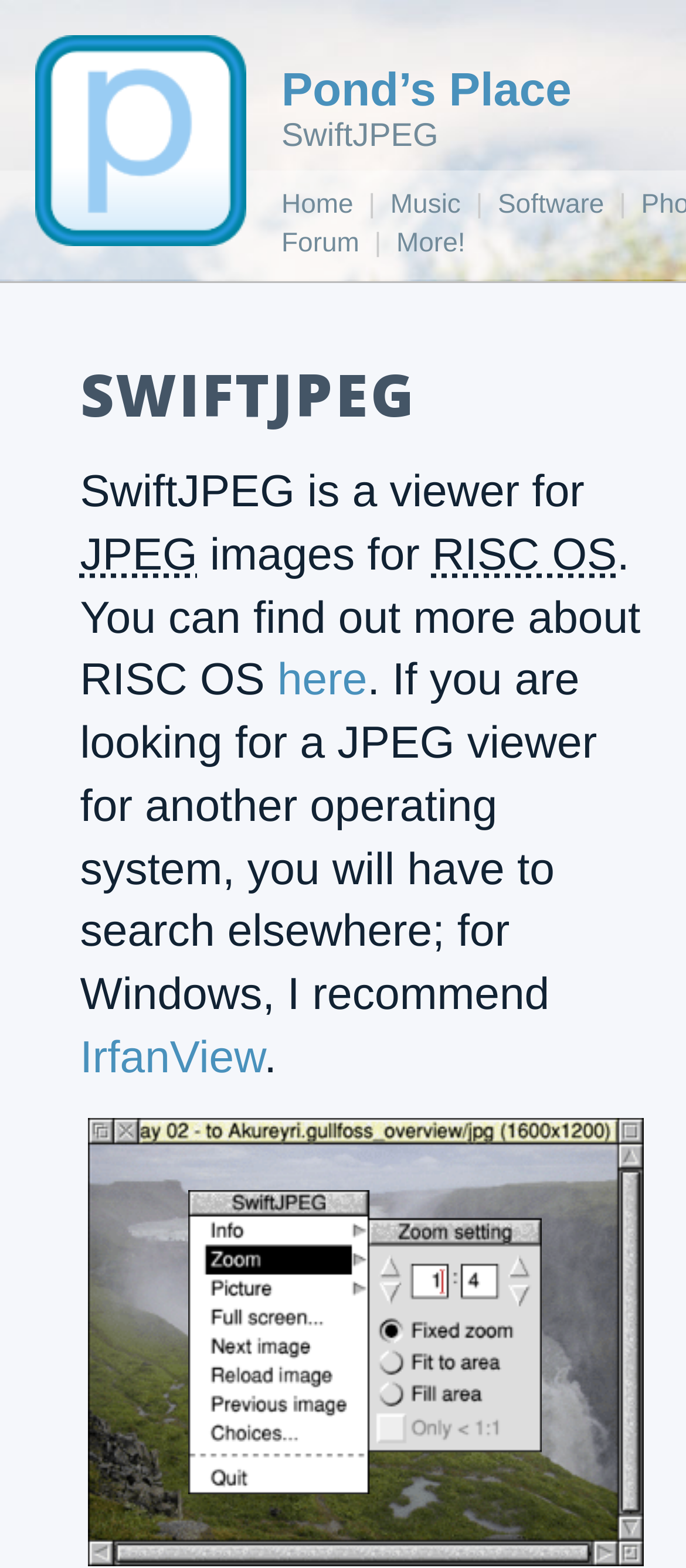Answer the question with a single word or phrase: 
What is recommended for Windows?

IrfanView